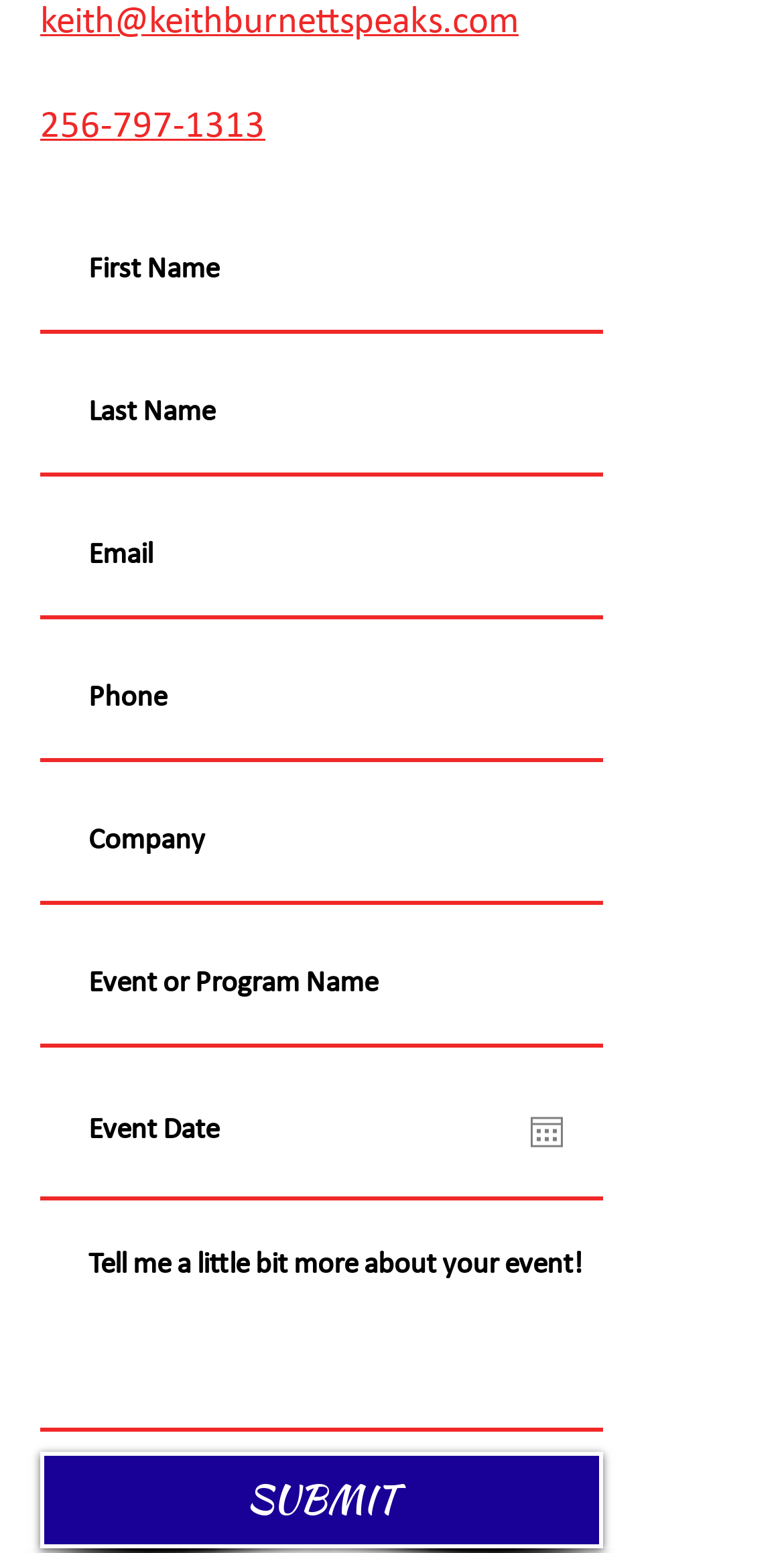Locate the bounding box of the UI element described in the following text: "placeholder="Event Date"".

[0.051, 0.688, 0.626, 0.771]